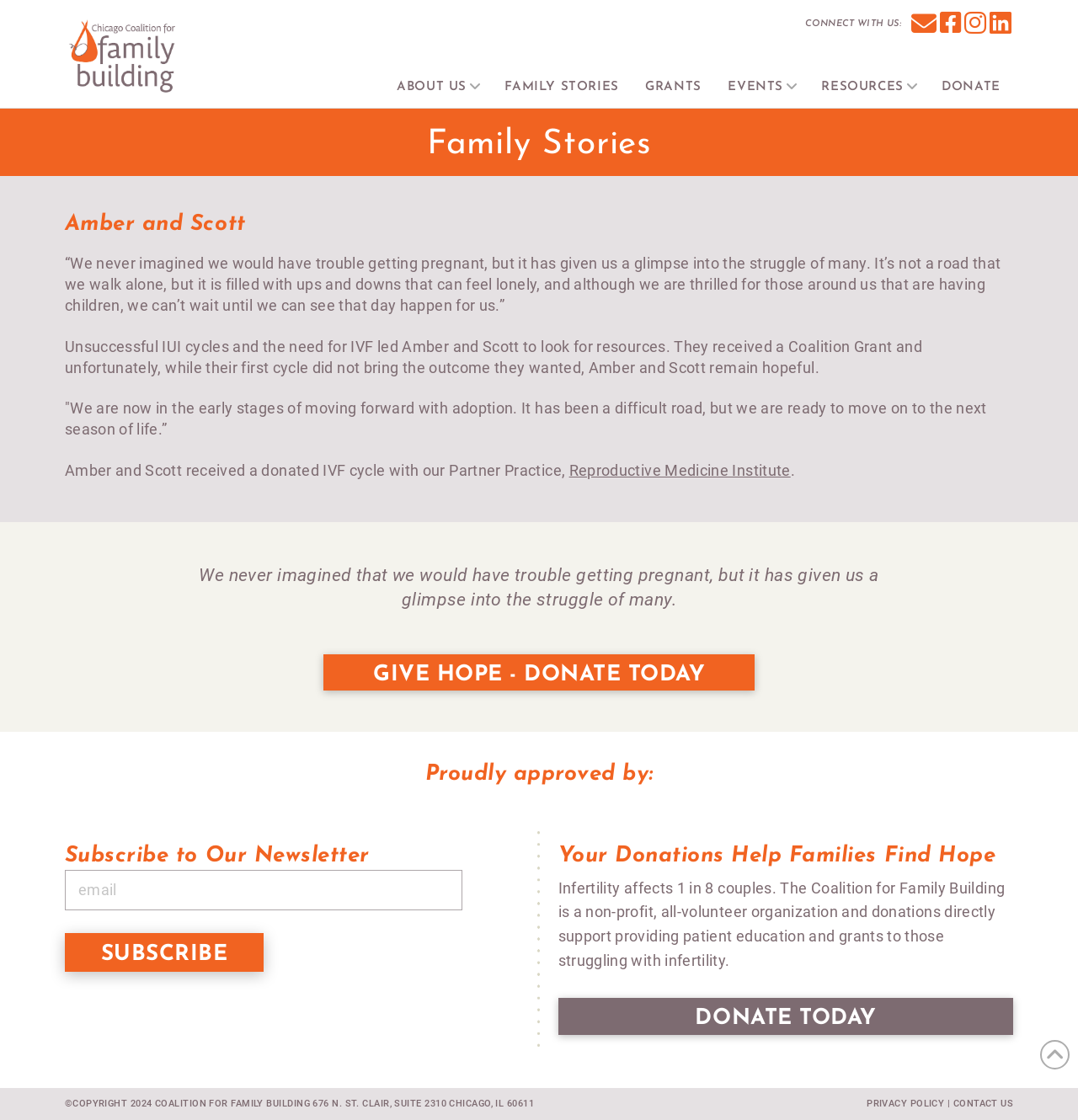What is the purpose of the Coalition for Family Building?
Use the image to give a comprehensive and detailed response to the question.

The webpage states that the Coalition for Family Building is a non-profit organization and donations directly support providing patient education and grants to those struggling with infertility, which suggests that this is the purpose of the organization.